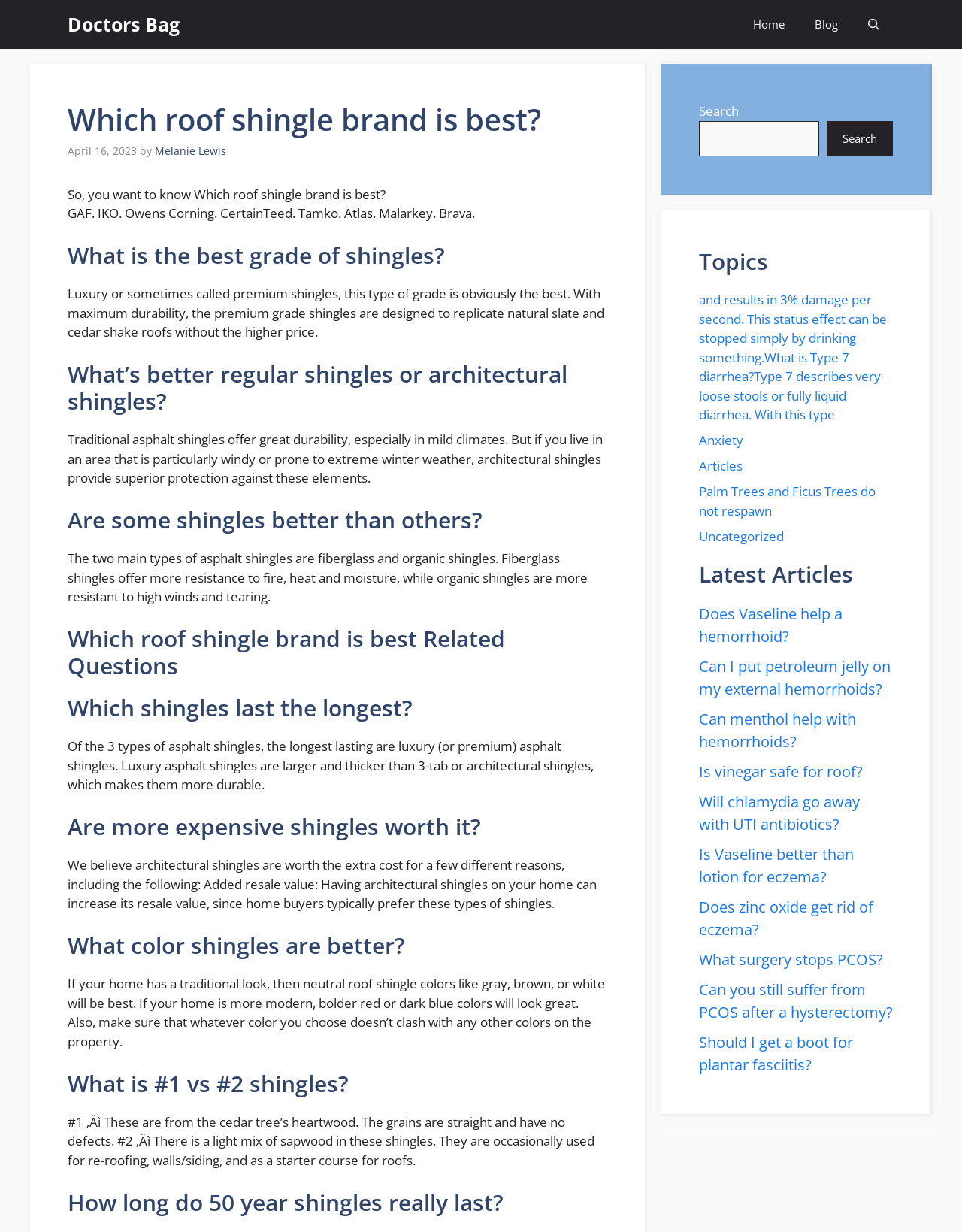How many links are there in the 'Topics' section?
Provide an in-depth and detailed explanation in response to the question.

To find the number of links in the 'Topics' section, I counted the number of 'link' elements below the 'heading' element 'Topics'. There are 9 links in total, including 'Anxiety', 'Articles', and so on.